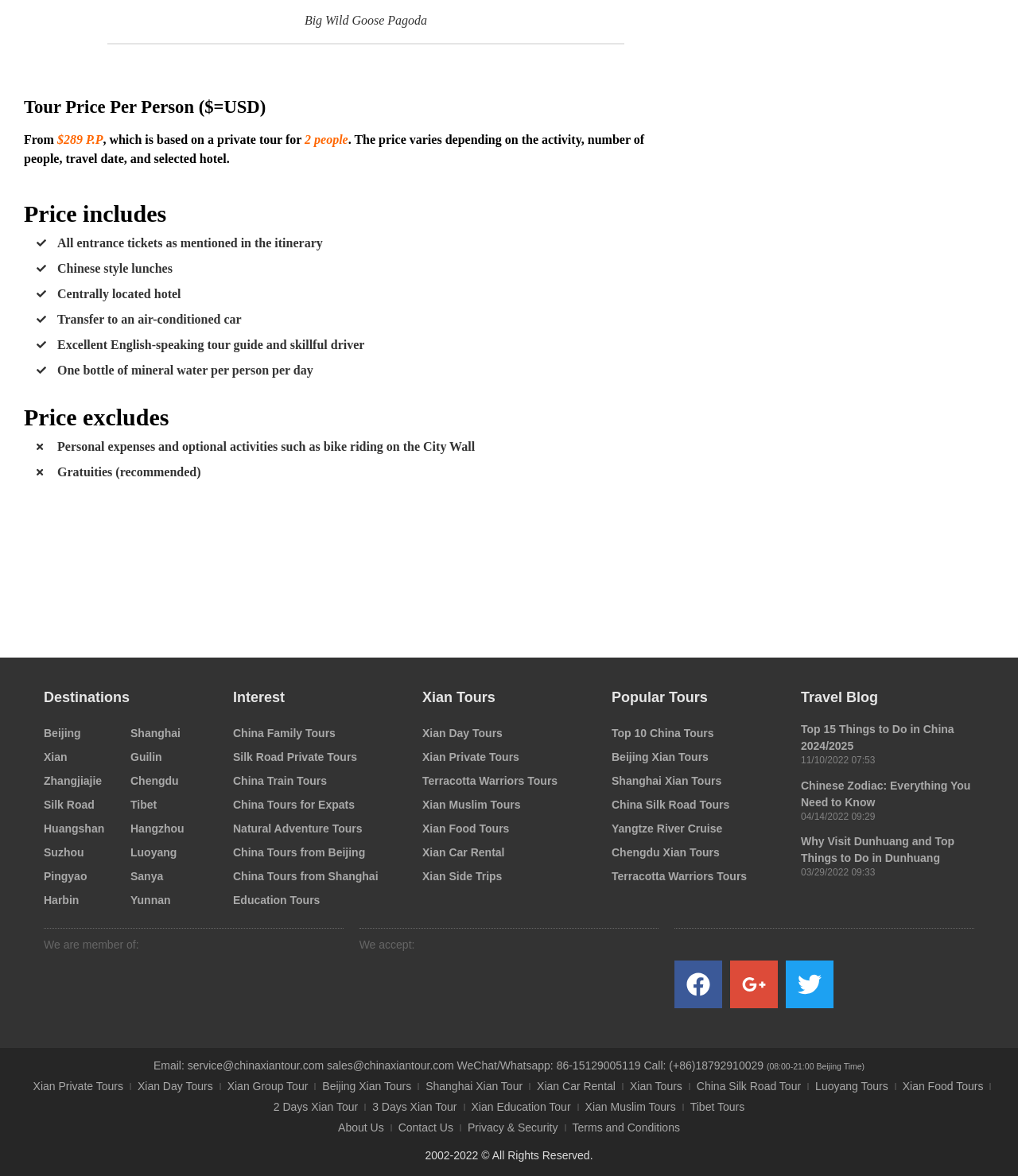Find the bounding box coordinates for the area that must be clicked to perform this action: "Follow on Facebook".

[0.663, 0.817, 0.71, 0.858]